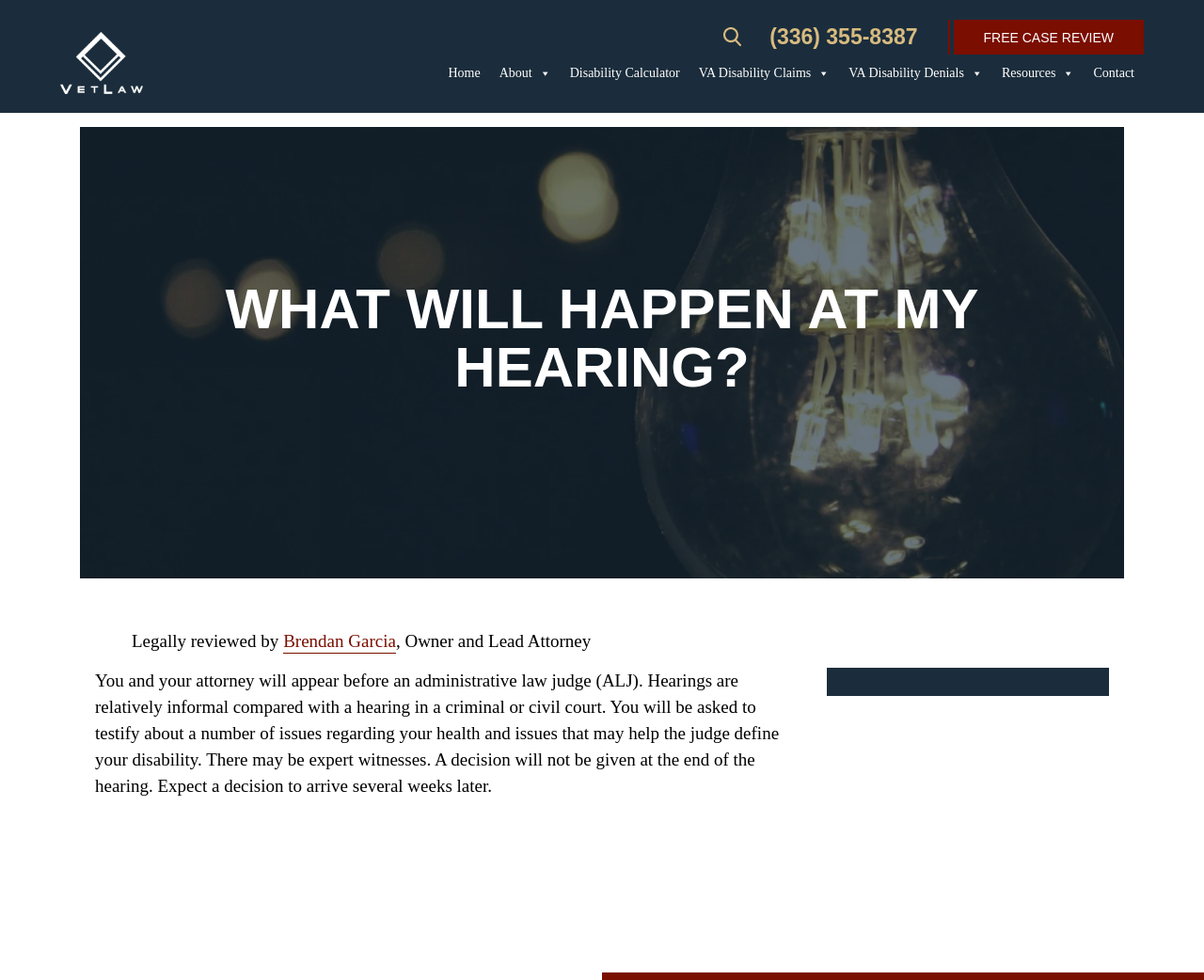Please determine the bounding box coordinates of the element's region to click in order to carry out the following instruction: "Click the 'VetLaw' logo". The coordinates should be four float numbers between 0 and 1, i.e., [left, top, right, bottom].

[0.05, 0.028, 0.118, 0.1]